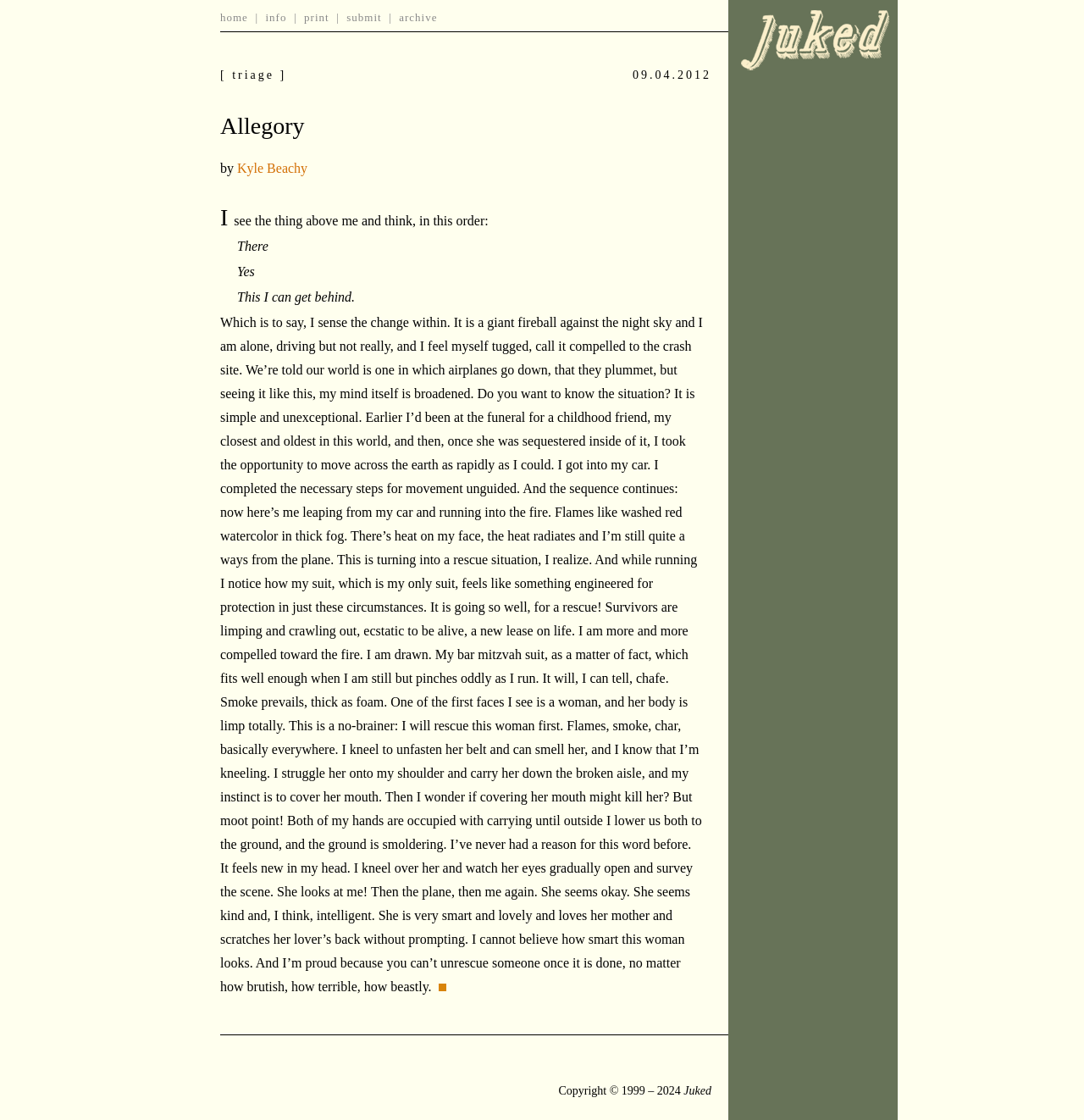What is the narrator wearing when he runs into the fire?
Provide a detailed and extensive answer to the question.

The narrator is wearing his 'bar mitzvah suit' when he runs into the fire, which is described in the text as feeling like it was engineered for protection in these circumstances.